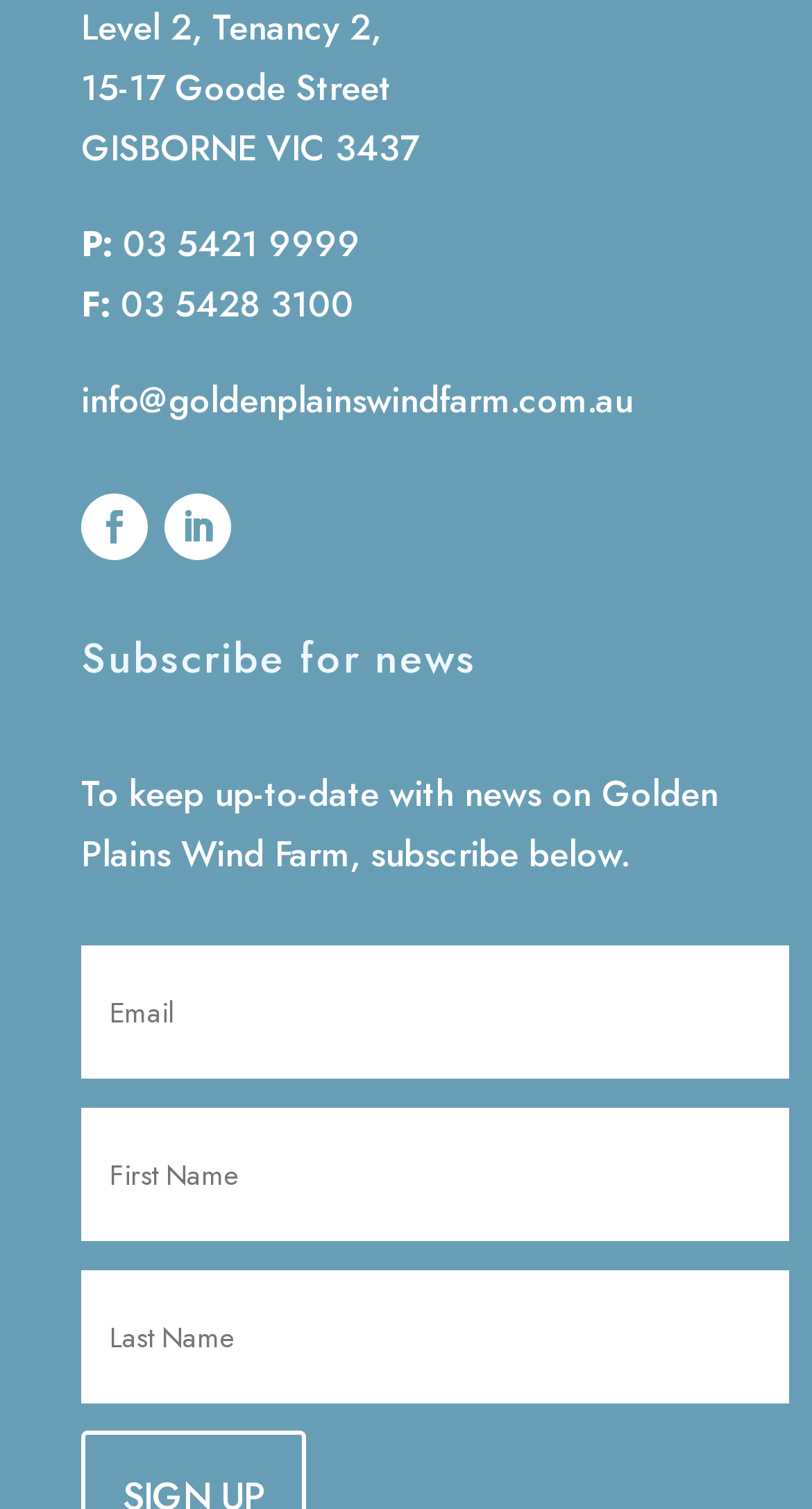Answer in one word or a short phrase: 
What is the purpose of the 'Subscribe for news' section?

To keep up-to-date with news on Golden Plains Wind Farm